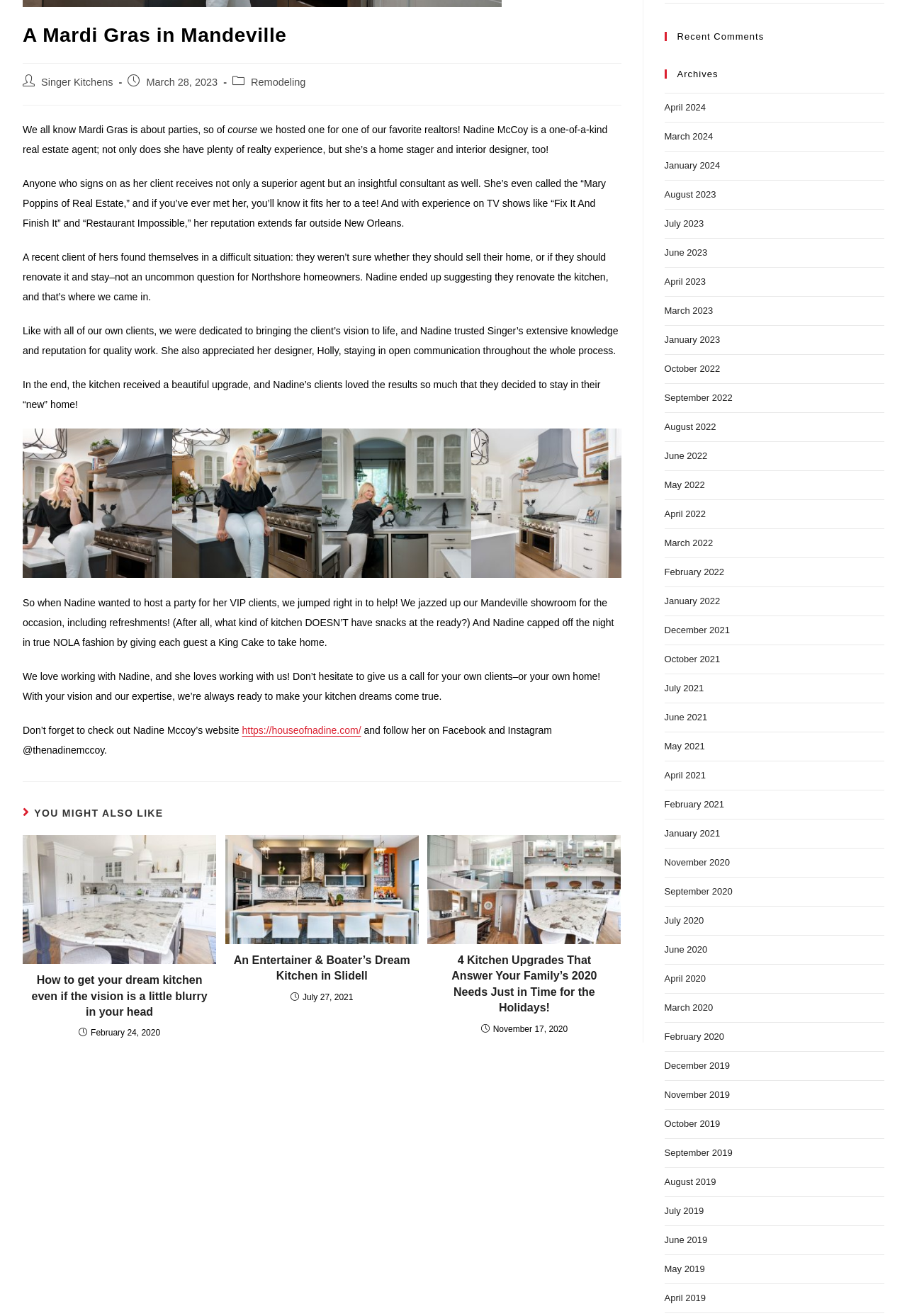Predict the bounding box of the UI element based on this description: "Home".

None